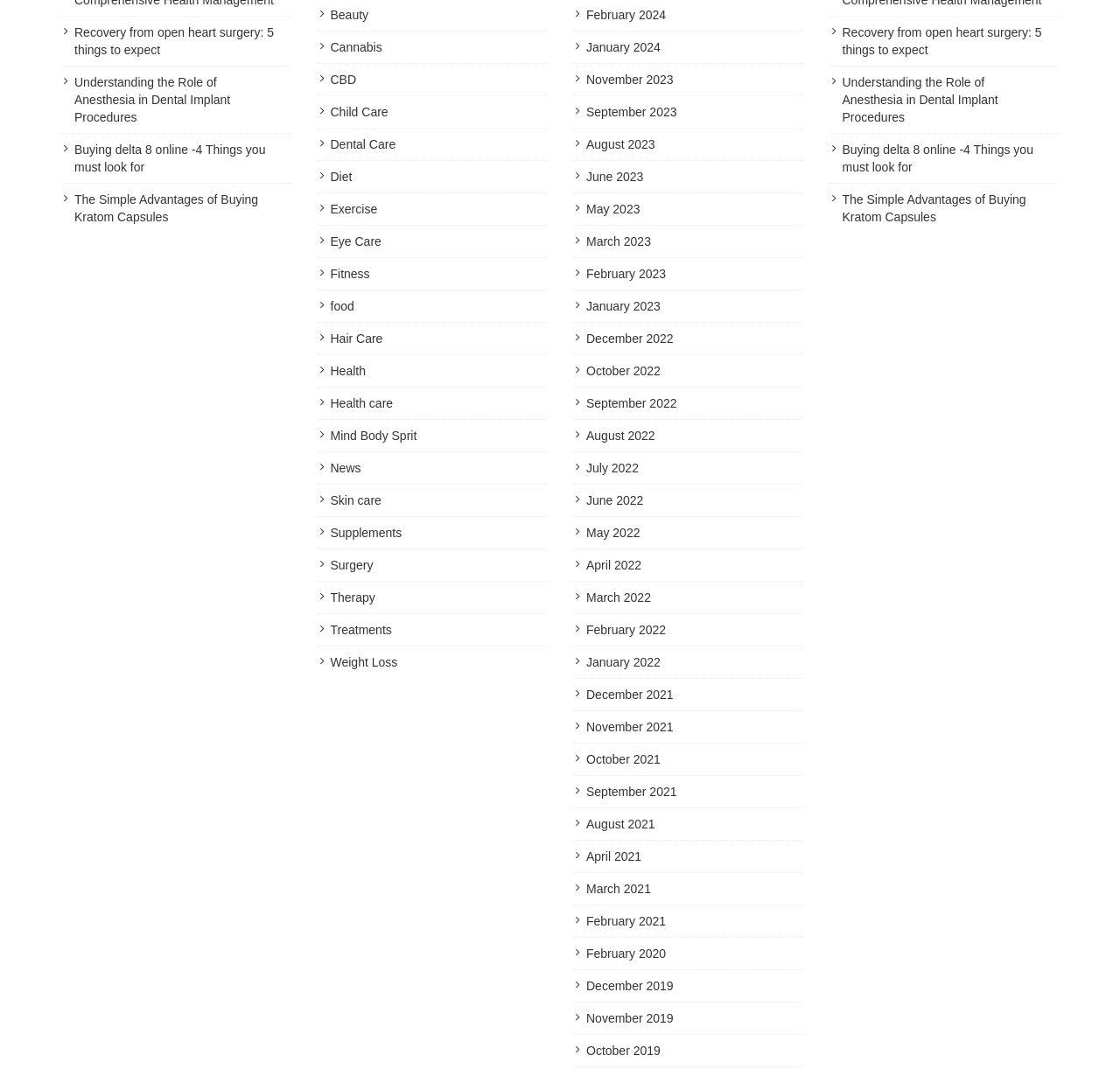Given the description Mind Body Sprit, predict the bounding box coordinates of the UI element. Ensure the coordinates are in the format (top-left x, top-left y, bottom-right x, bottom-right y) and all values are between 0 and 1.

[0.295, 0.401, 0.372, 0.414]